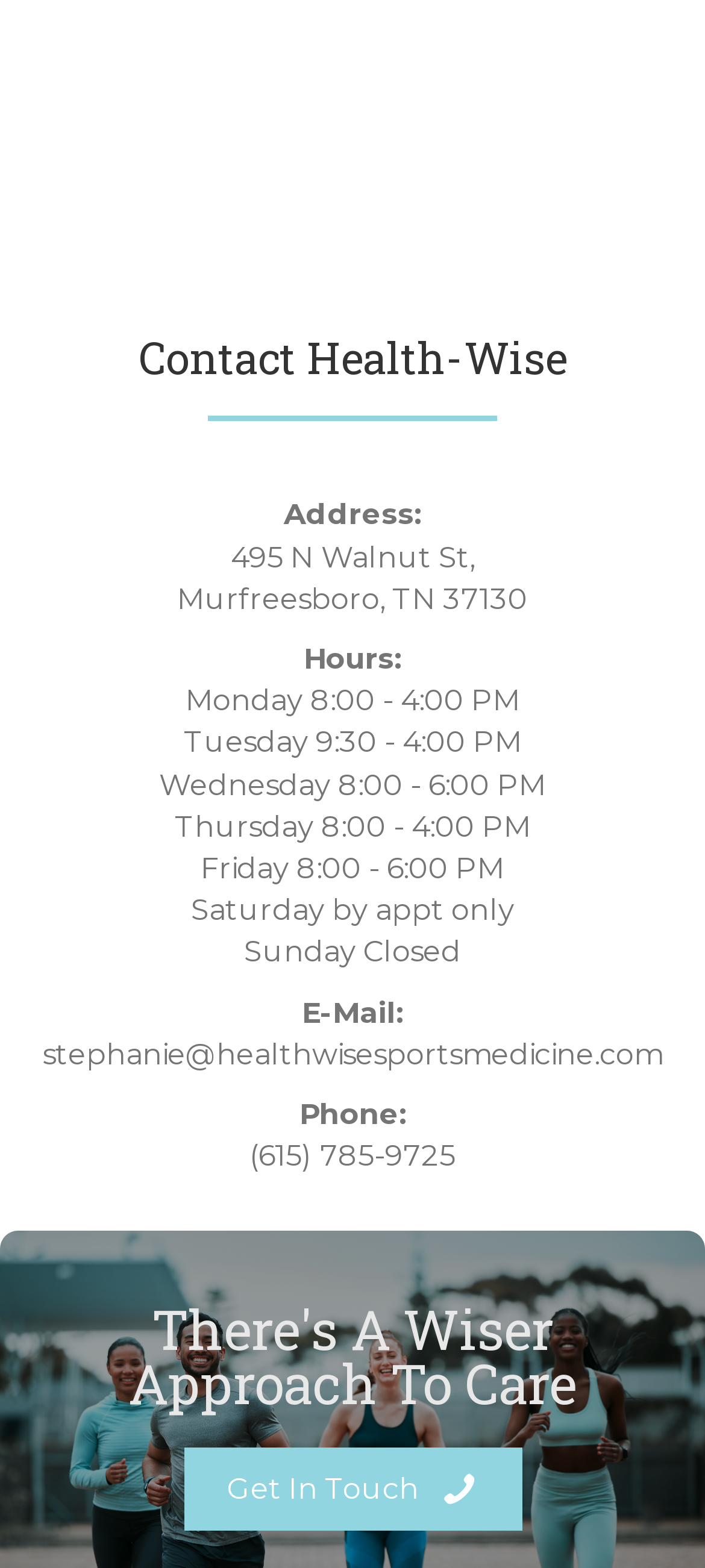Carefully examine the image and provide an in-depth answer to the question: What is the phone number of Health-Wise?

I found the phone number by looking at the static text element under the 'Phone:' label, which says '(615) 785-9725'.